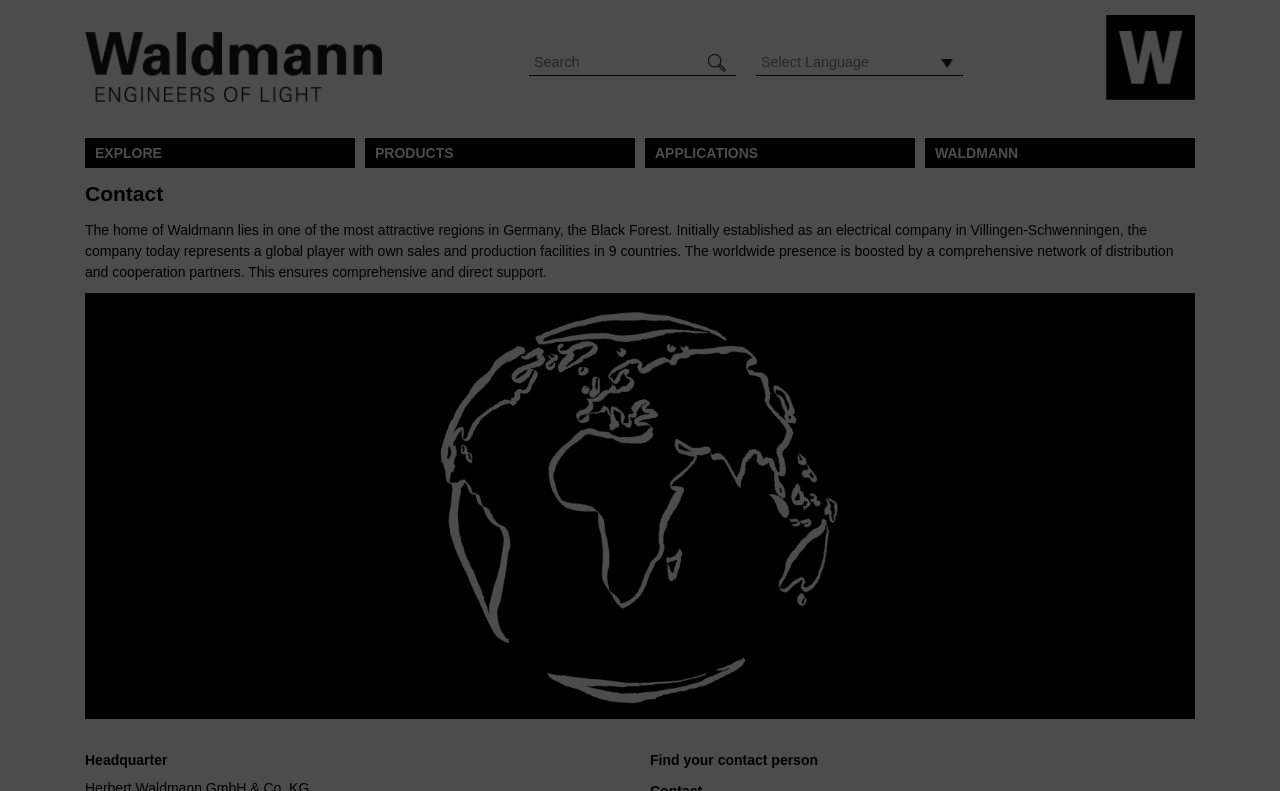Summarize the contents and layout of the webpage in detail.

The webpage is about Waldmann, a global company with a presence in 9 countries, and its contact information. At the top left, there is a Waldmann logo, which is an image linked to the company's homepage. Next to the logo, there is a search bar with a button. On the top right, there are links to select the language and another Waldmann logo.

Below the top section, there is a navigation menu with four links: EXPLORE, PRODUCTS, APPLICATIONS, and WALDMANN. Underneath the navigation menu, there is a heading that reads "Contact". 

The main content of the page is a paragraph of text that describes the company's history, its global presence, and its network of distribution and cooperation partners. This text is accompanied by an image that illustrates Waldmann's worldwide presence, taking up most of the page's height.

At the bottom of the page, there are two sections of text. On the left, there is a heading that reads "Headquarter", and on the right, there is a section that reads "Find your contact person".